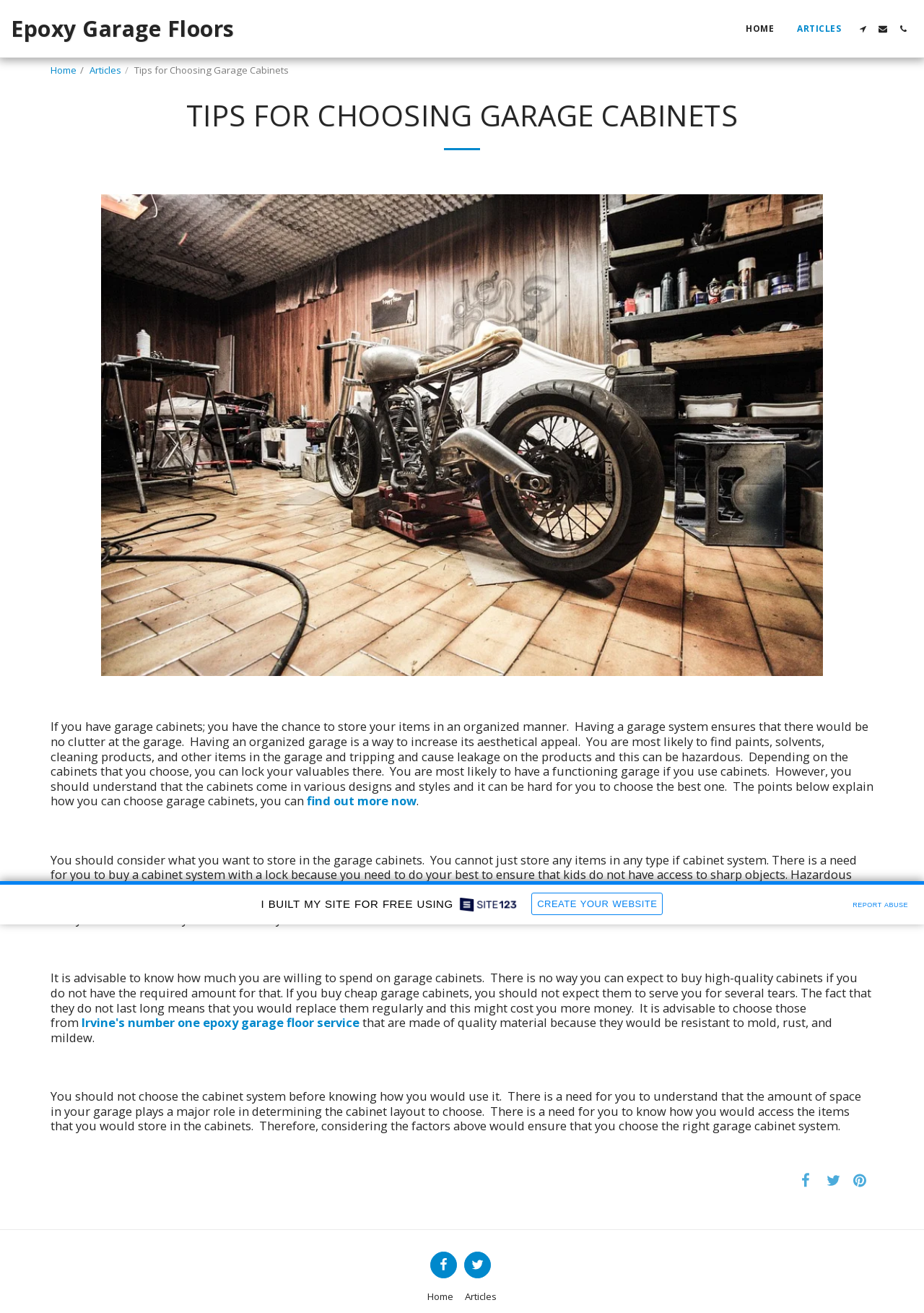Give a detailed account of the webpage's layout and content.

The webpage is about "Tips for Choosing Garage Cabinets" and is related to "Epoxy Garage Floors". At the top, there are navigation links to "HOME" and "ARTICLES" on the right side, and a series of buttons with icons on the far right. Below these, there are two more links to "Home" and "Articles" on the left side.

The main content of the page starts with a heading "TIPS FOR CHOOSING GARAGE CABINETS" followed by a horizontal separator. Below this, there is a large image that takes up most of the width of the page.

The main text of the page is divided into four paragraphs. The first paragraph explains the importance of having an organized garage and how garage cabinets can help achieve this. The second paragraph discusses the need to consider what items to store in the garage cabinets and the weight of the materials. The third paragraph advises on setting a budget for garage cabinets and choosing those made of quality material. The fourth paragraph emphasizes the importance of understanding how to use the cabinet system and considering the garage space before making a choice.

There are also several links scattered throughout the page, including "find out more now", "Irvine's number one epoxy garage floor service", and a few links with no text. At the bottom of the page, there are more links to "Home" and "Articles", as well as a link to "REPORT ABUSE" on the right side. Additionally, there is a promotional link to "CREATE YOUR WEBSITE" on the bottom left side, accompanied by a small image.